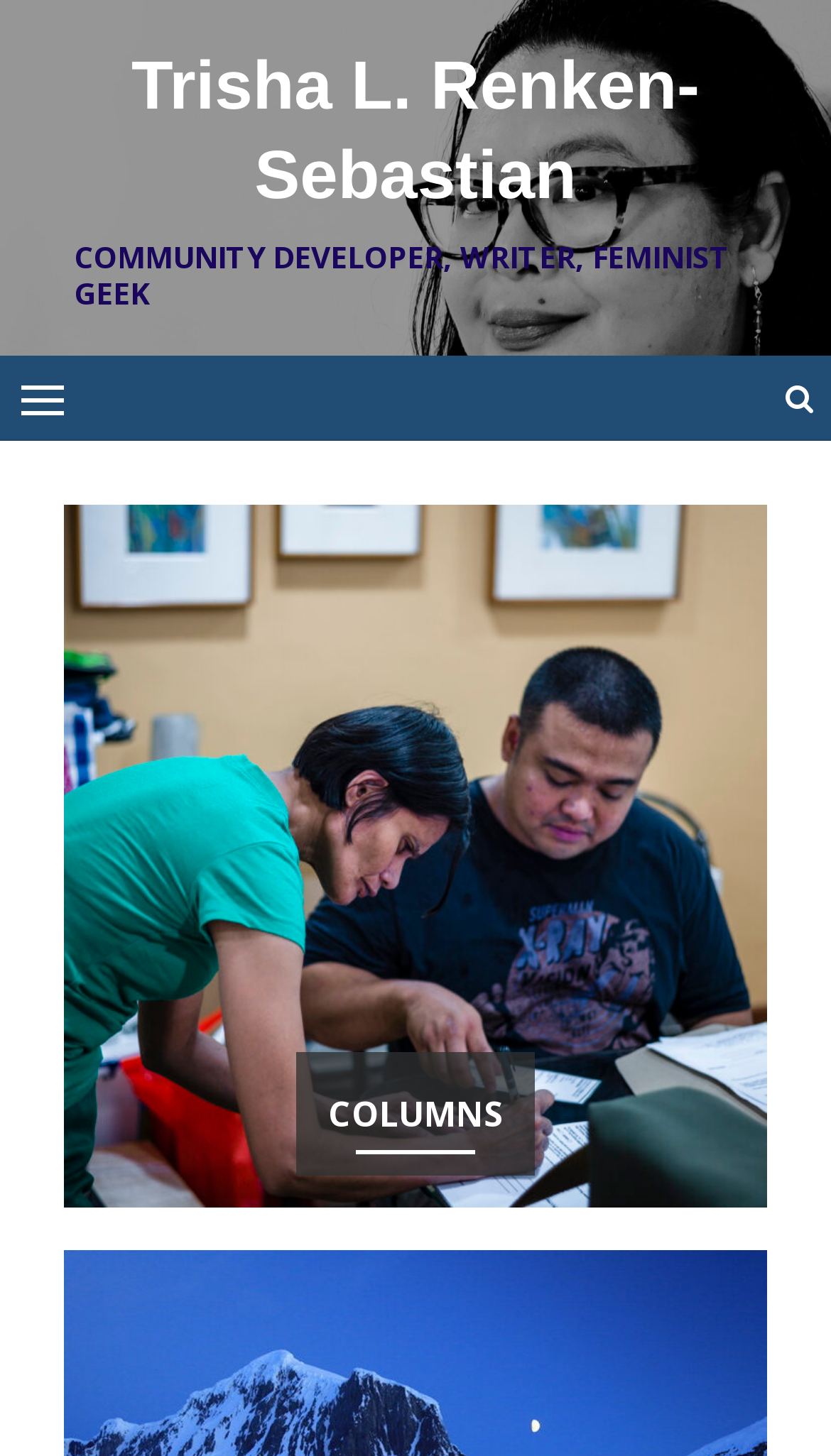Provide an in-depth caption for the elements present on the webpage.

The webpage is a personal profile page, belonging to Trisha L. Renken-Sebastian, a community developer, writer, and feminist geek. At the top of the page, there is a heading with her name, accompanied by a link to her profile. Below the heading, there is a brief description of herself, stating her profession and interests.

To the top-left of the page, there is a menu link, which is not expanded by default. On the main content area, there is a prominent image that takes up most of the page's height. The image depicts a Filipina domestic worker, Emelyn, who is being taught how to read, write, and use a computer by her employers. The image is quite large, spanning from the top-middle to the bottom-right of the page.

At the bottom-right of the page, there is a link to "COLUMNS", which is likely a section of the webpage that contains articles or blog posts written by Trisha. Overall, the webpage has a simple and clean layout, with a focus on showcasing Trisha's profile and a prominent image that tells a story.